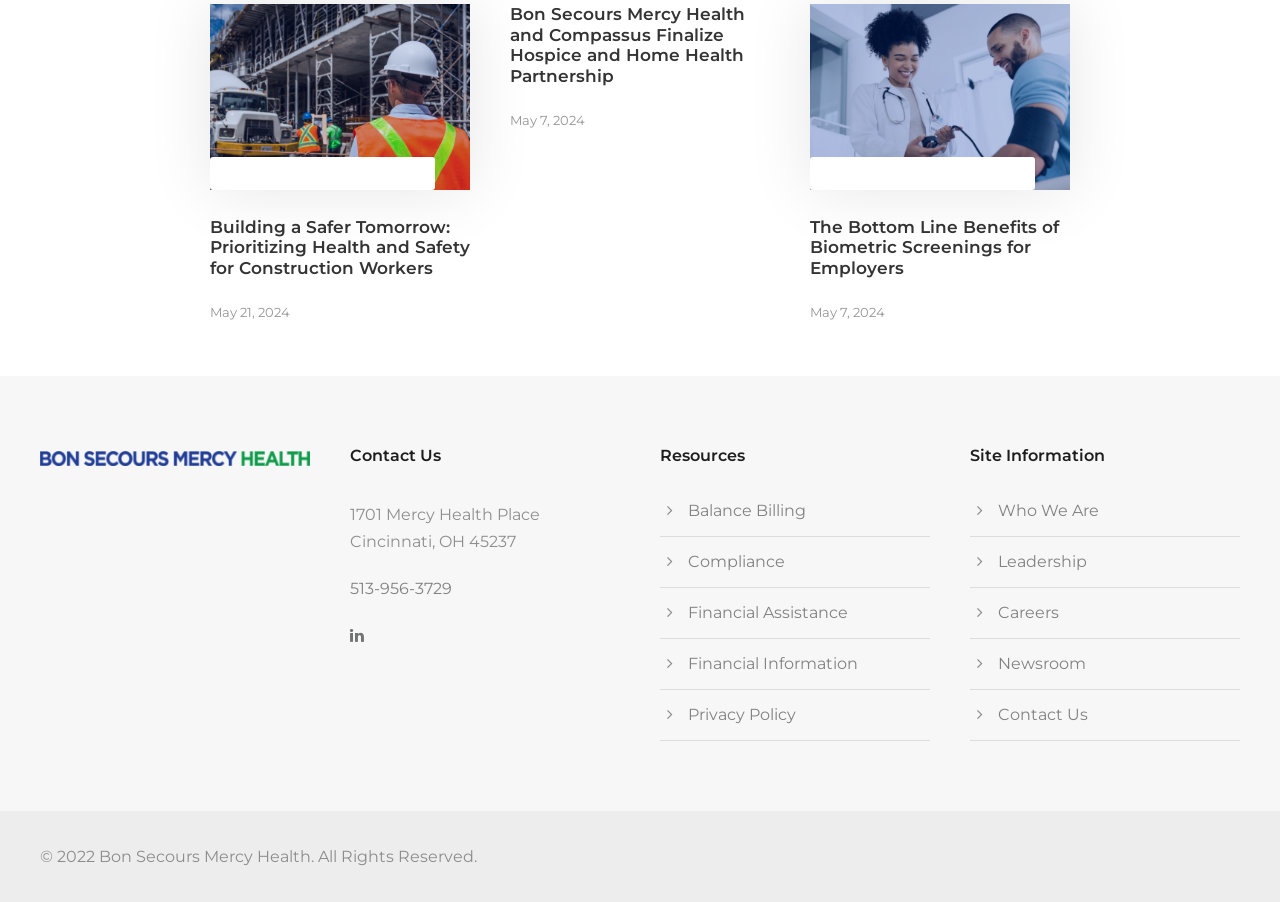Predict the bounding box coordinates of the area that should be clicked to accomplish the following instruction: "Click on 'Occupational Health Services'". The bounding box coordinates should consist of four float numbers between 0 and 1, i.e., [left, top, right, bottom].

[0.177, 0.183, 0.327, 0.201]